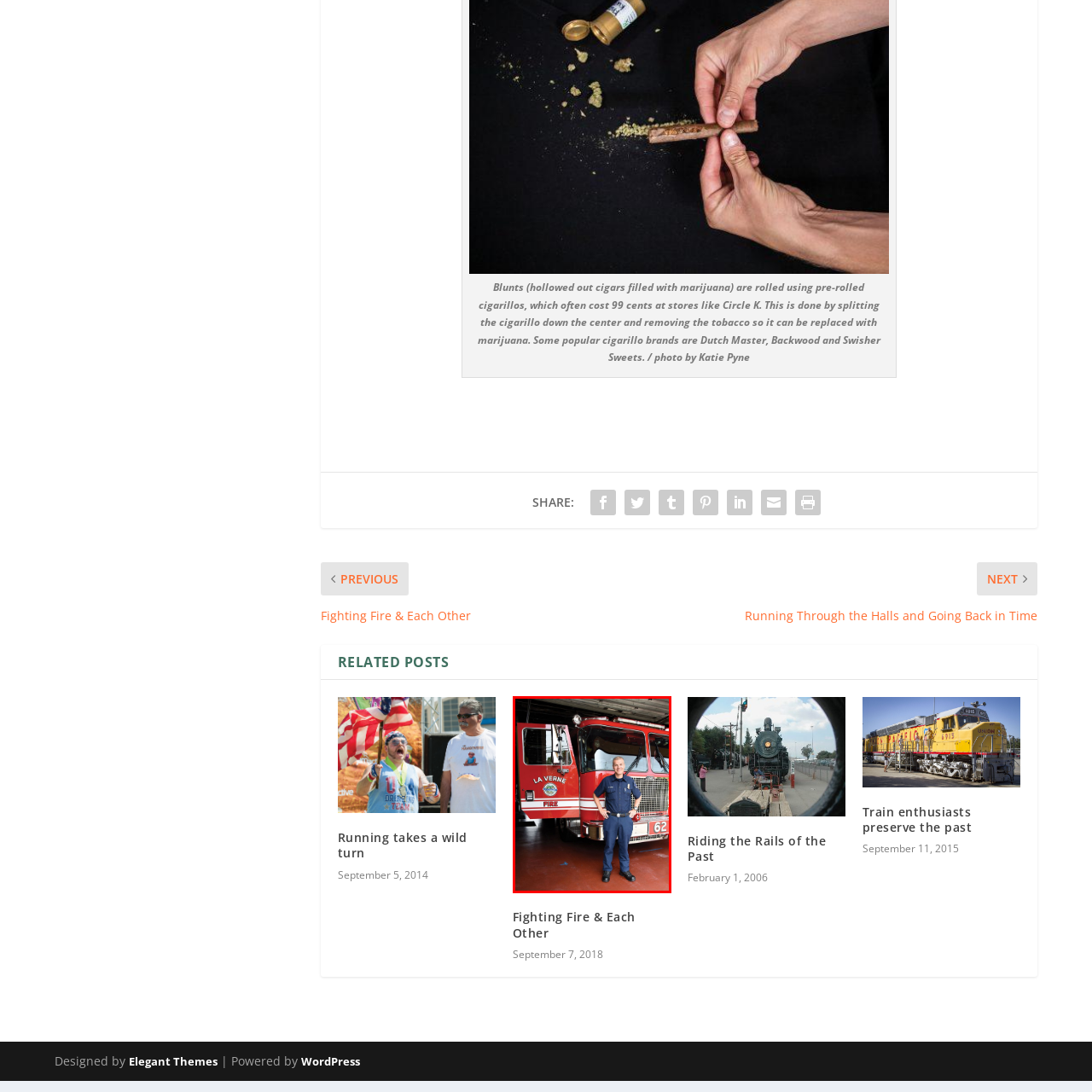Offer an in-depth description of the image encased within the red bounding lines.

A firefighter stands proudly in front of a bright red fire truck at a fire station, showcasing a strong sense of duty and readiness. The truck prominently displays the words "LA VERNE FIRE," indicating its affiliation with the La Verne Fire Department. The firefighter, dressed in a navy blue uniform, exudes confidence with a smile as he poses with his hands on his hips. The spacious interior of the fire station is partially visible, emphasizing the community's commitment to safety and emergency response. This image illustrates the heroic spirit of firefighters and their essential role in protecting the community.